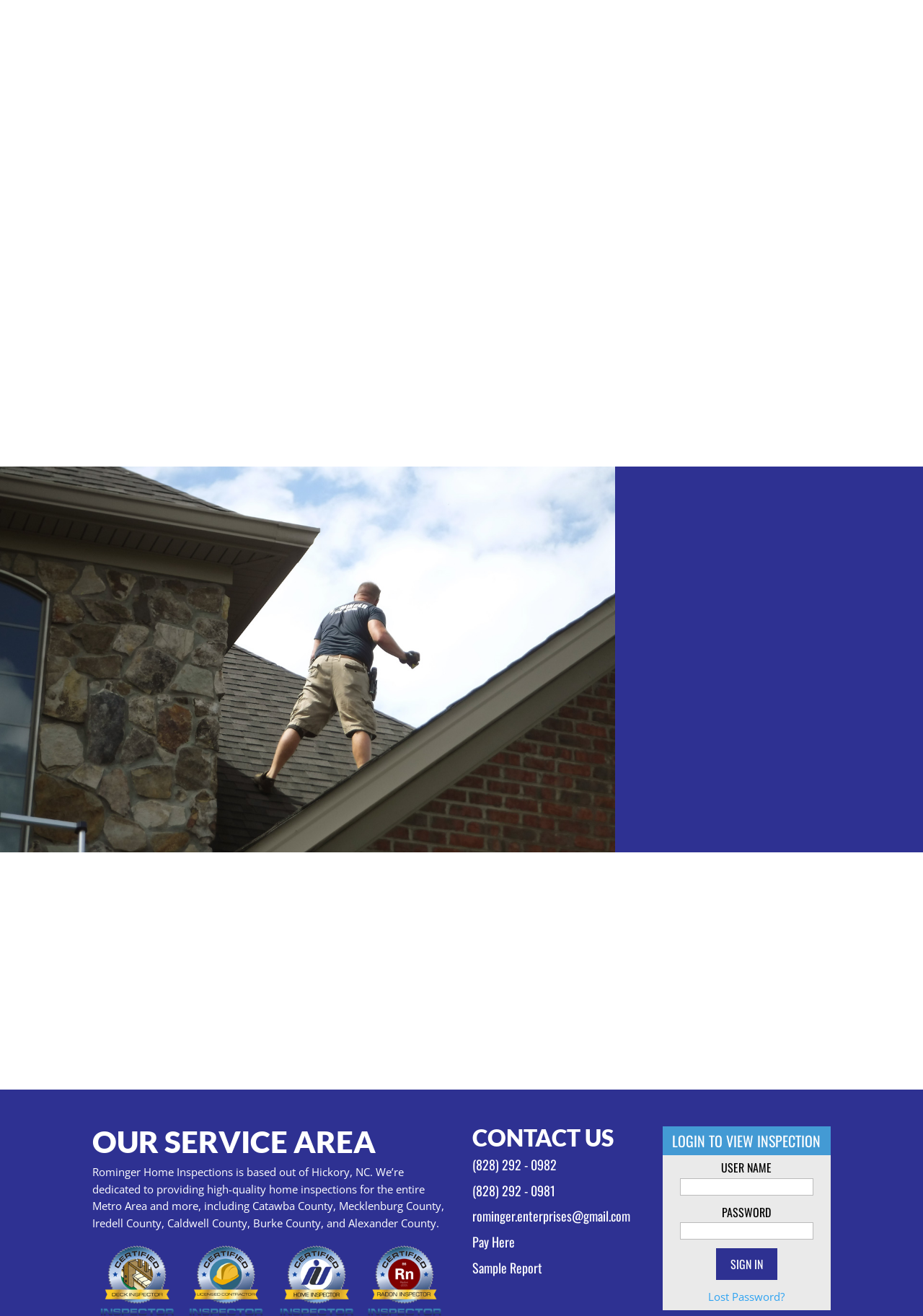Please reply to the following question using a single word or phrase: 
What is the purpose of the 'BOOK YOUR INSPECTION' button?

To book an inspection